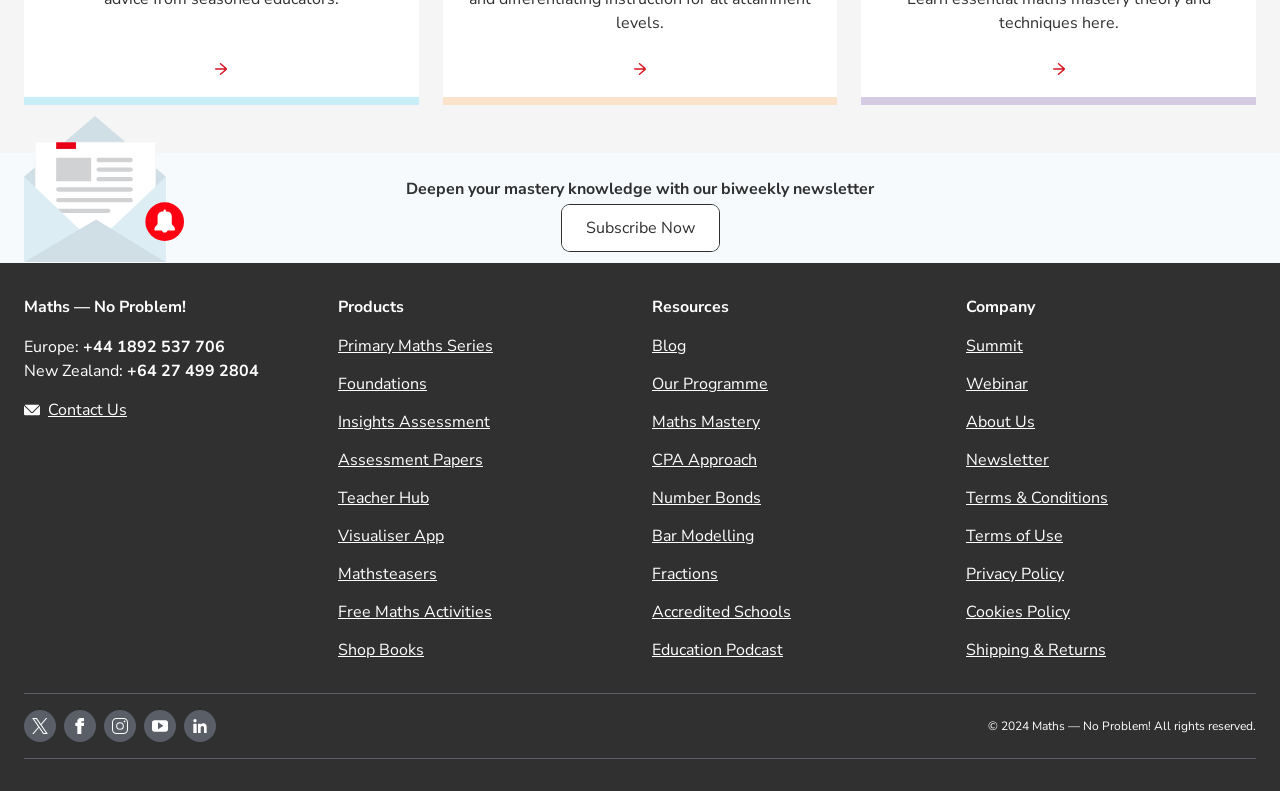Using the description "Visualiser App", predict the bounding box of the relevant HTML element.

[0.264, 0.664, 0.347, 0.692]